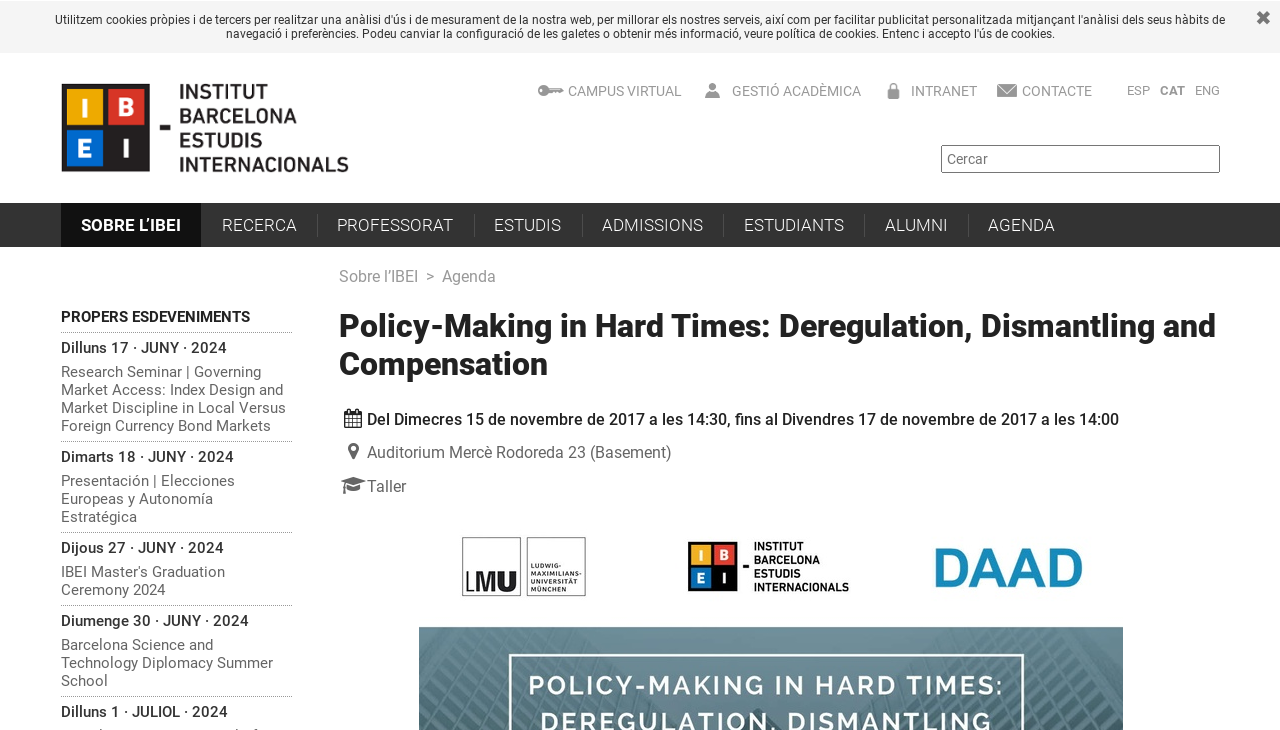Given the element description, predict the bounding box coordinates in the format (top-left x, top-left y, bottom-right x, bottom-right y), using floating point numbers between 0 and 1: Sobre l’IBEI

[0.047, 0.278, 0.157, 0.338]